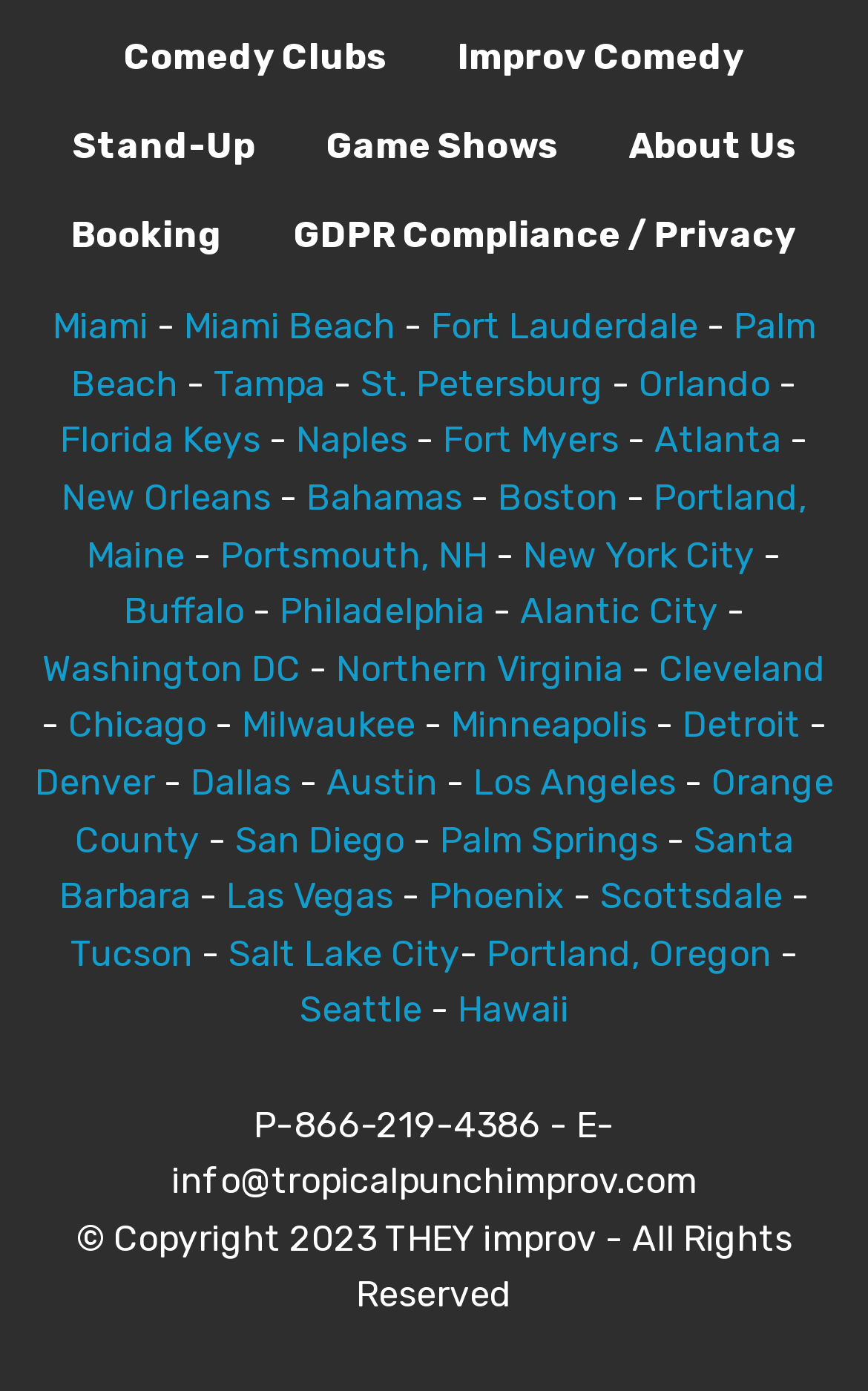Examine the image and give a thorough answer to the following question:
How can someone contact THEY improv?

The webpage provides a phone number, '866-219-4386', and an email address, 'info@tropicalpunchimprov.com', which can be used to contact THEY improv.